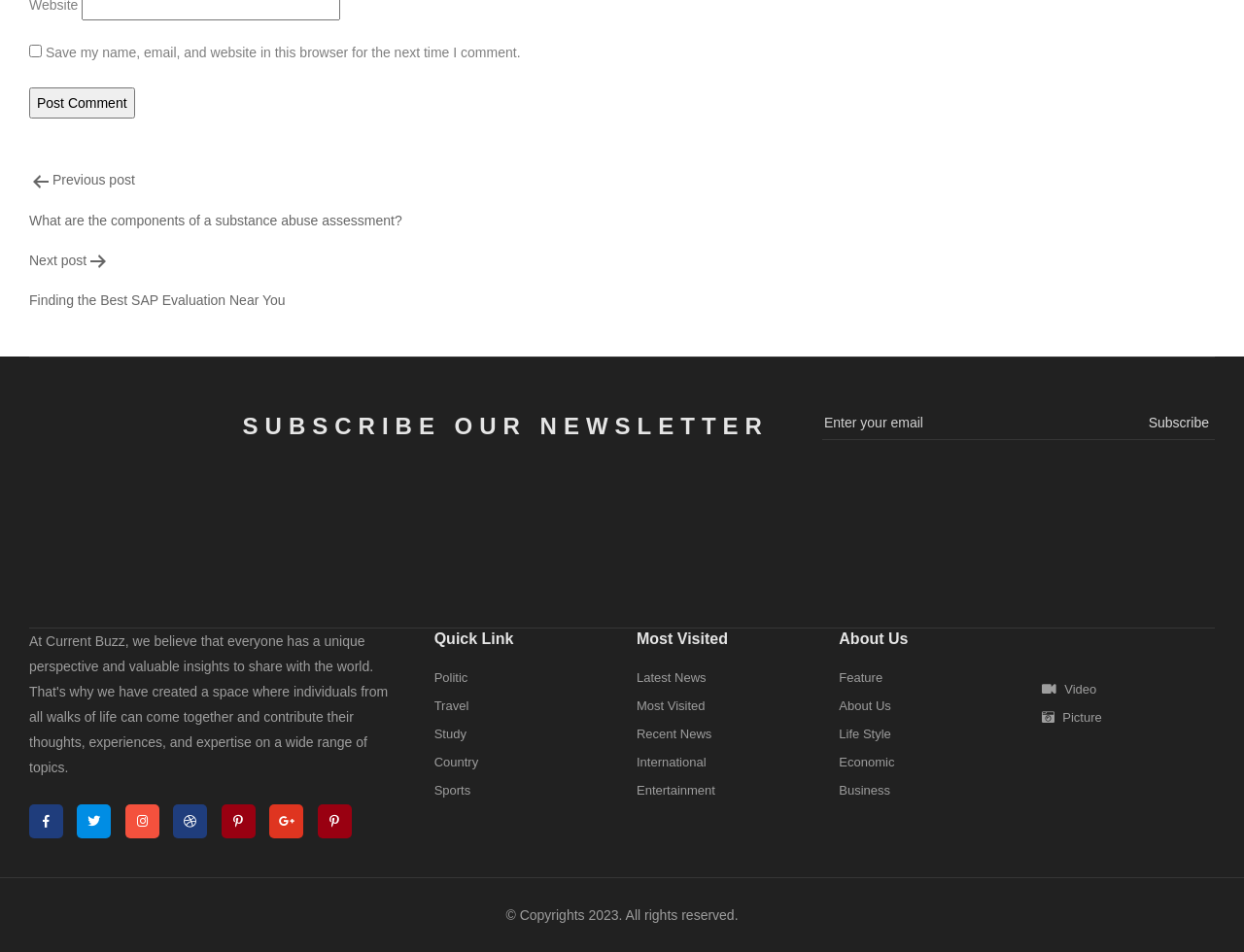Provide the bounding box coordinates of the area you need to click to execute the following instruction: "Check the about us page".

[0.674, 0.733, 0.716, 0.749]